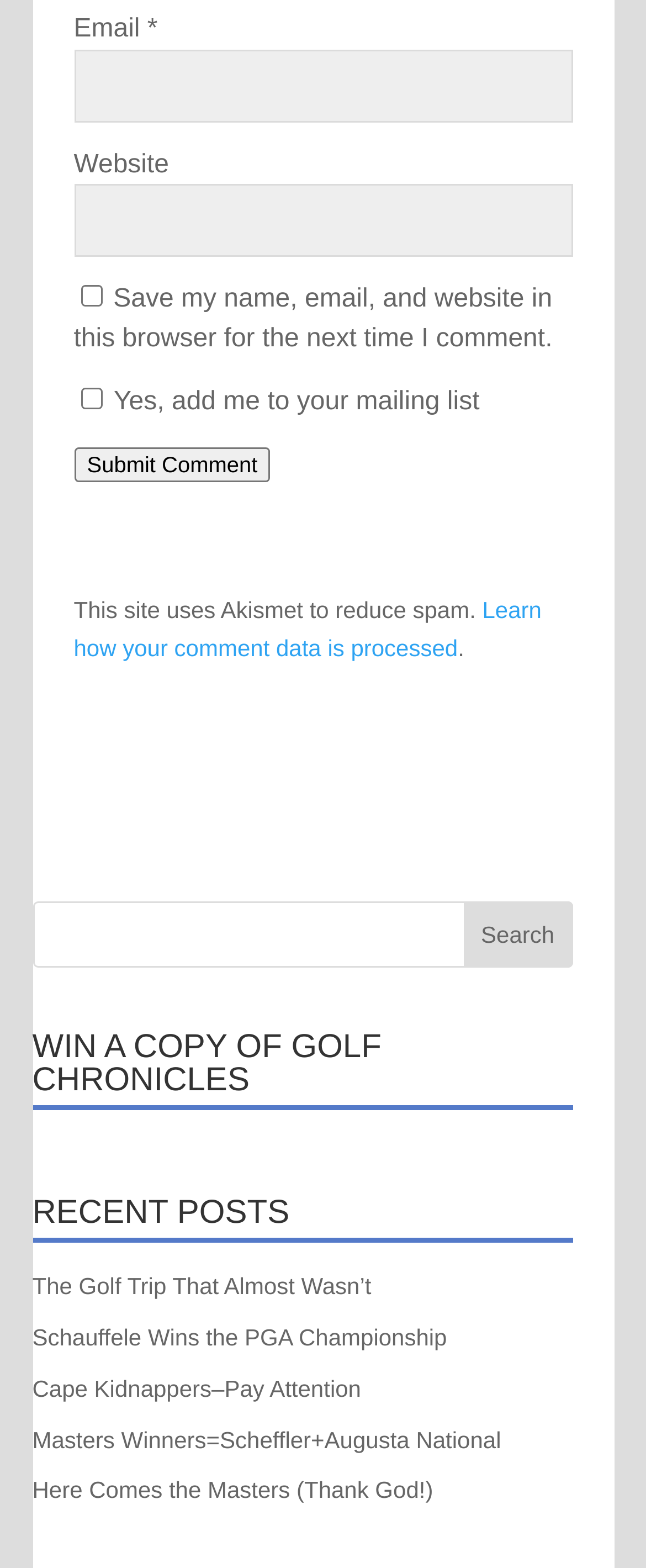Based on the element description, predict the bounding box coordinates (top-left x, top-left y, bottom-right x, bottom-right y) for the UI element in the screenshot: Submit Comment

[0.114, 0.285, 0.419, 0.307]